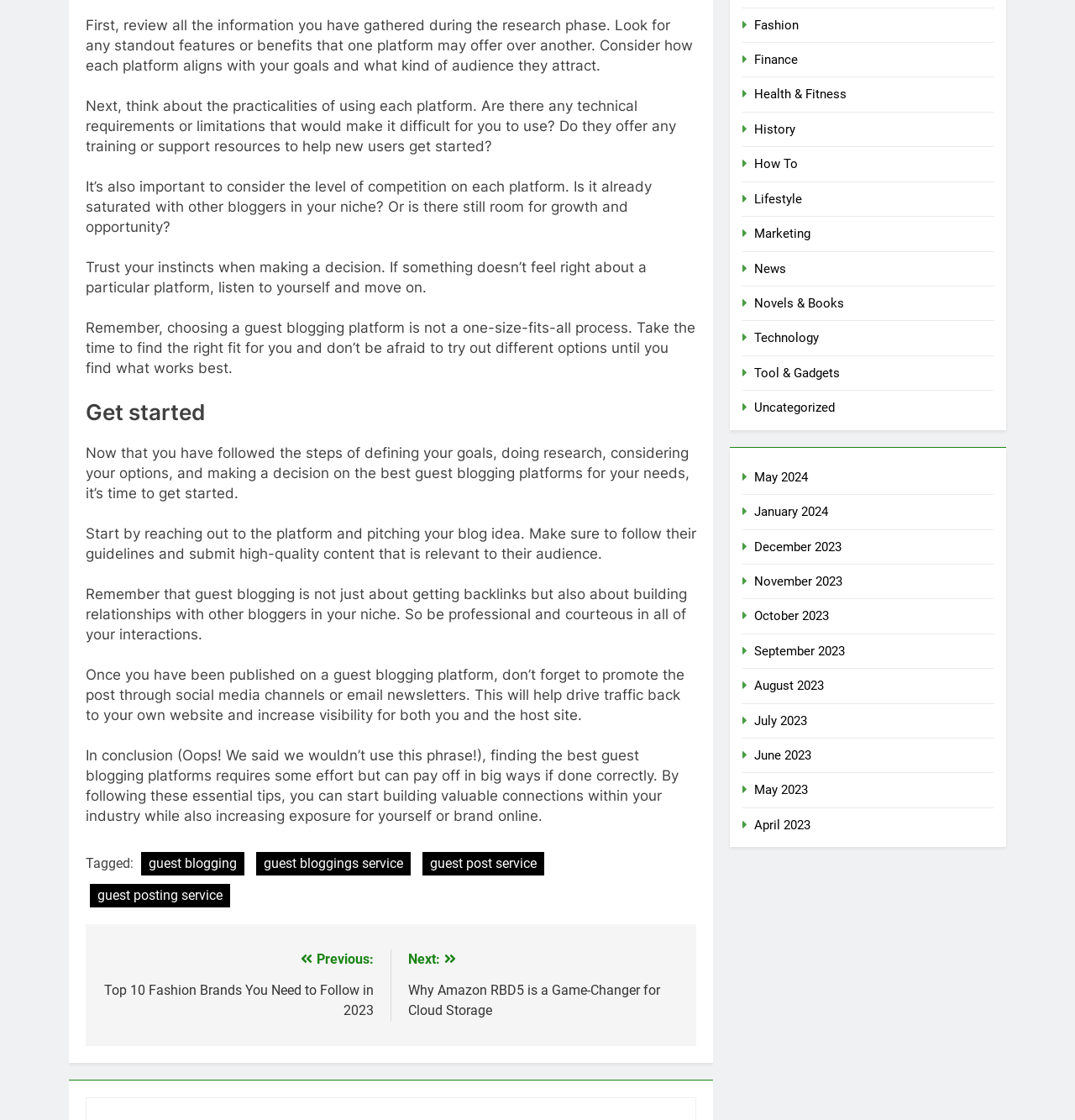Provide the bounding box coordinates of the area you need to click to execute the following instruction: "Learn more about services".

None